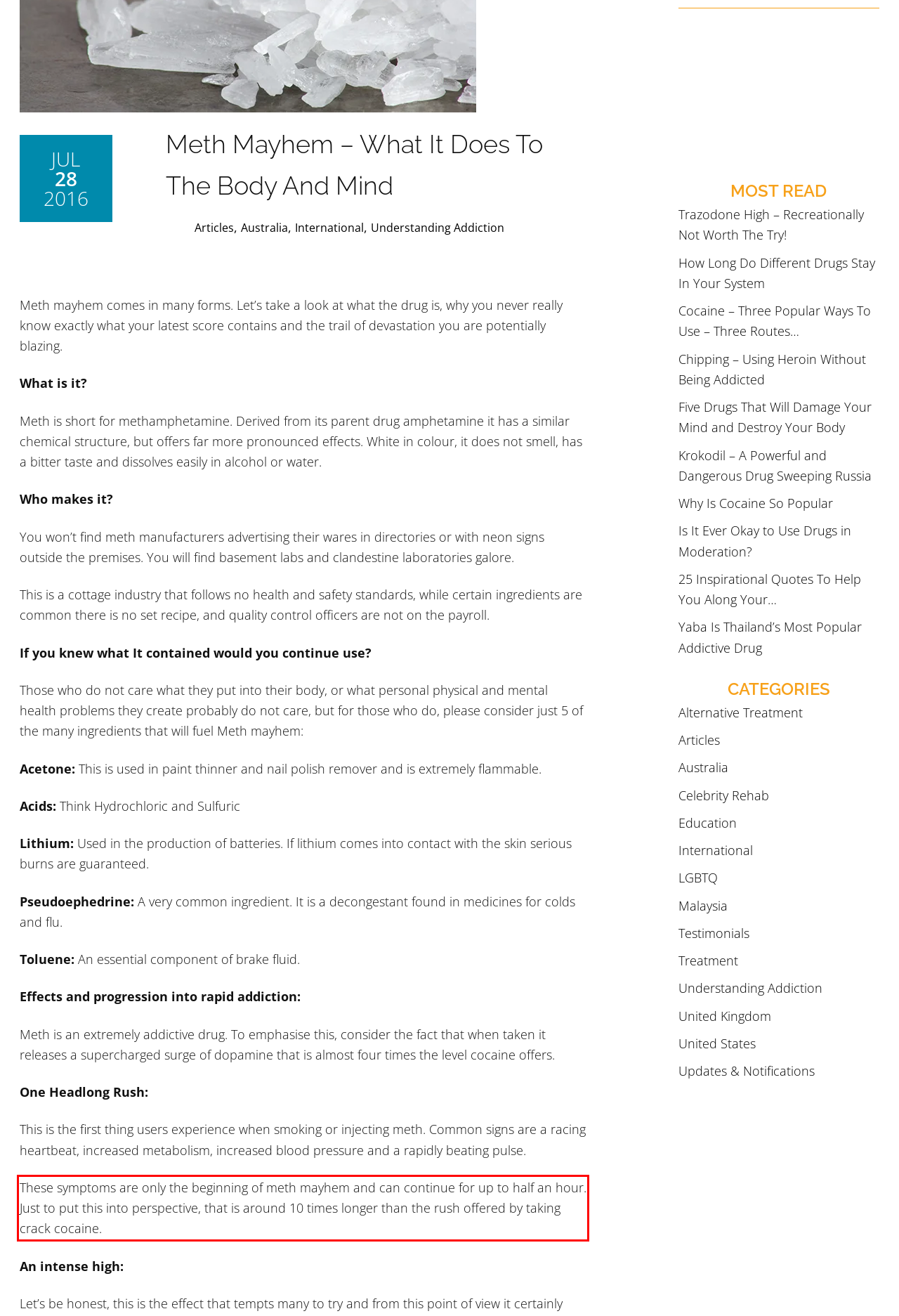Observe the screenshot of the webpage that includes a red rectangle bounding box. Conduct OCR on the content inside this red bounding box and generate the text.

These symptoms are only the beginning of meth mayhem and can continue for up to half an hour. Just to put this into perspective, that is around 10 times longer than the rush offered by taking crack cocaine.